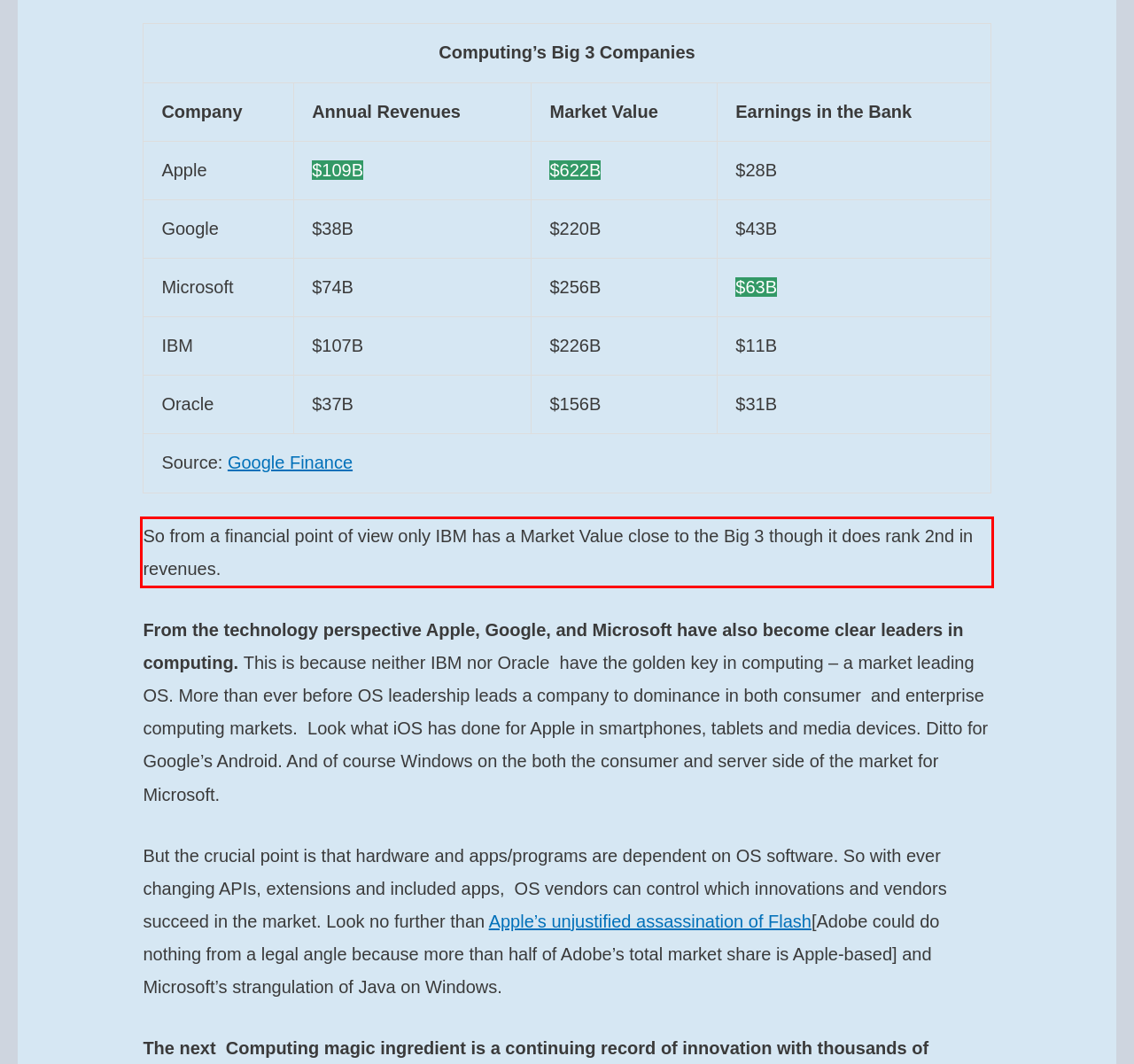Please perform OCR on the text within the red rectangle in the webpage screenshot and return the text content.

So from a financial point of view only IBM has a Market Value close to the Big 3 though it does rank 2nd in revenues.